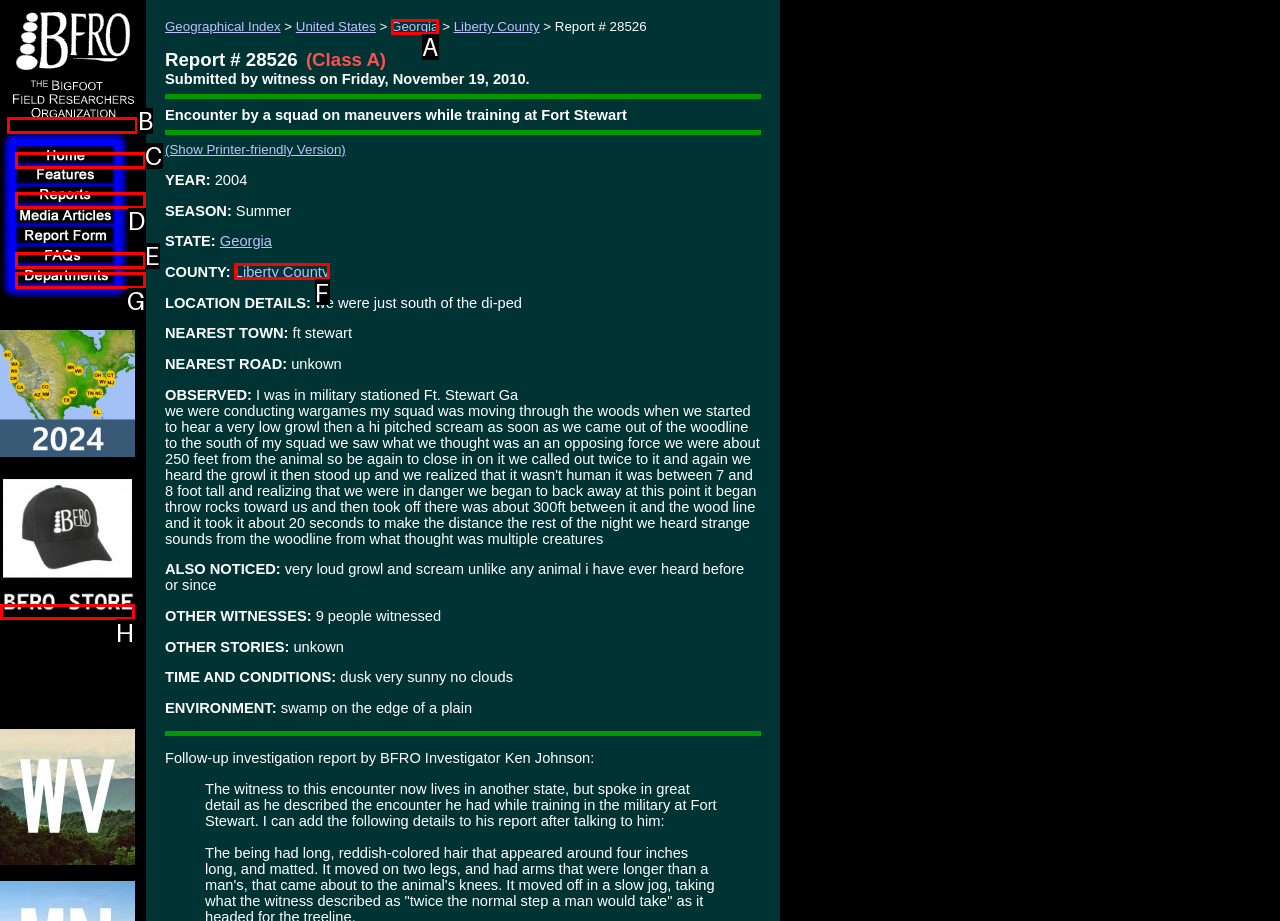Identify the HTML element to click to fulfill this task: Go to the BFRO STORE
Answer with the letter from the given choices.

H